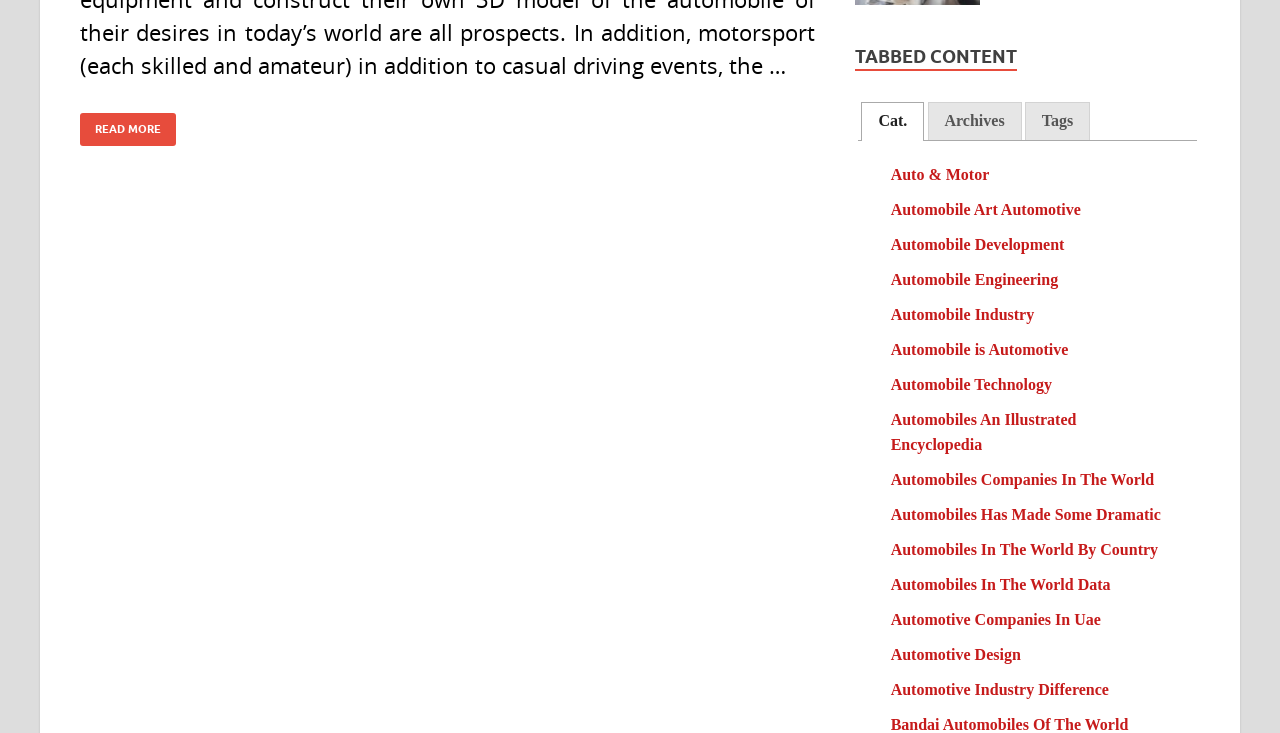Please identify the bounding box coordinates of the region to click in order to complete the task: "Explore Automobile Technology". The coordinates must be four float numbers between 0 and 1, specified as [left, top, right, bottom].

[0.696, 0.513, 0.822, 0.536]